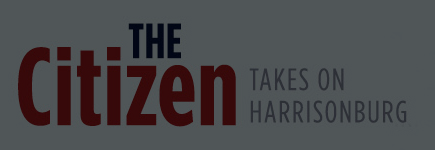What is the focus of 'The Citizen'?
Using the details shown in the screenshot, provide a comprehensive answer to the question.

The image features the logo of 'The Citizen', a digital news outlet focused on issues relevant to Harrisonburg, which visually establishes The Citizen as a vital source of information for residents, highlighting its role in community discourse.